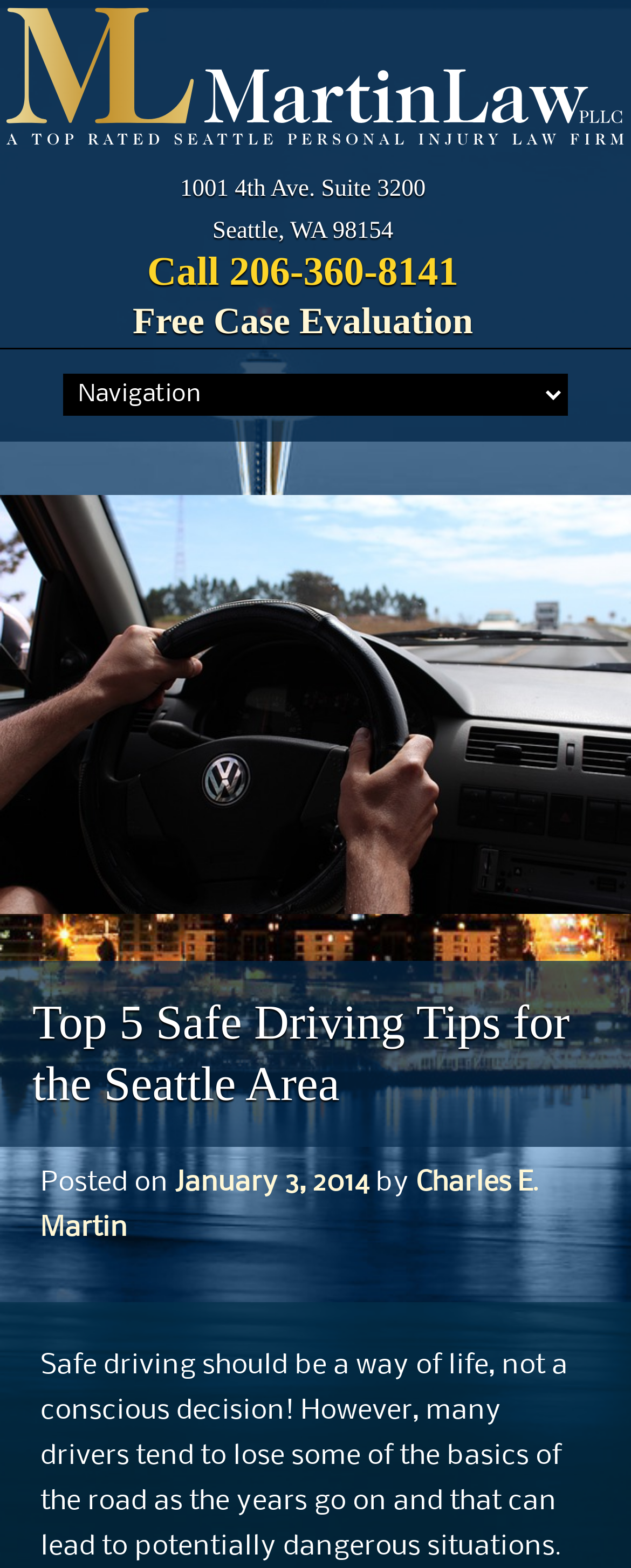Determine the bounding box coordinates of the UI element that matches the following description: "January 3, 2014". The coordinates should be four float numbers between 0 and 1 in the format [left, top, right, bottom].

[0.277, 0.746, 0.585, 0.763]